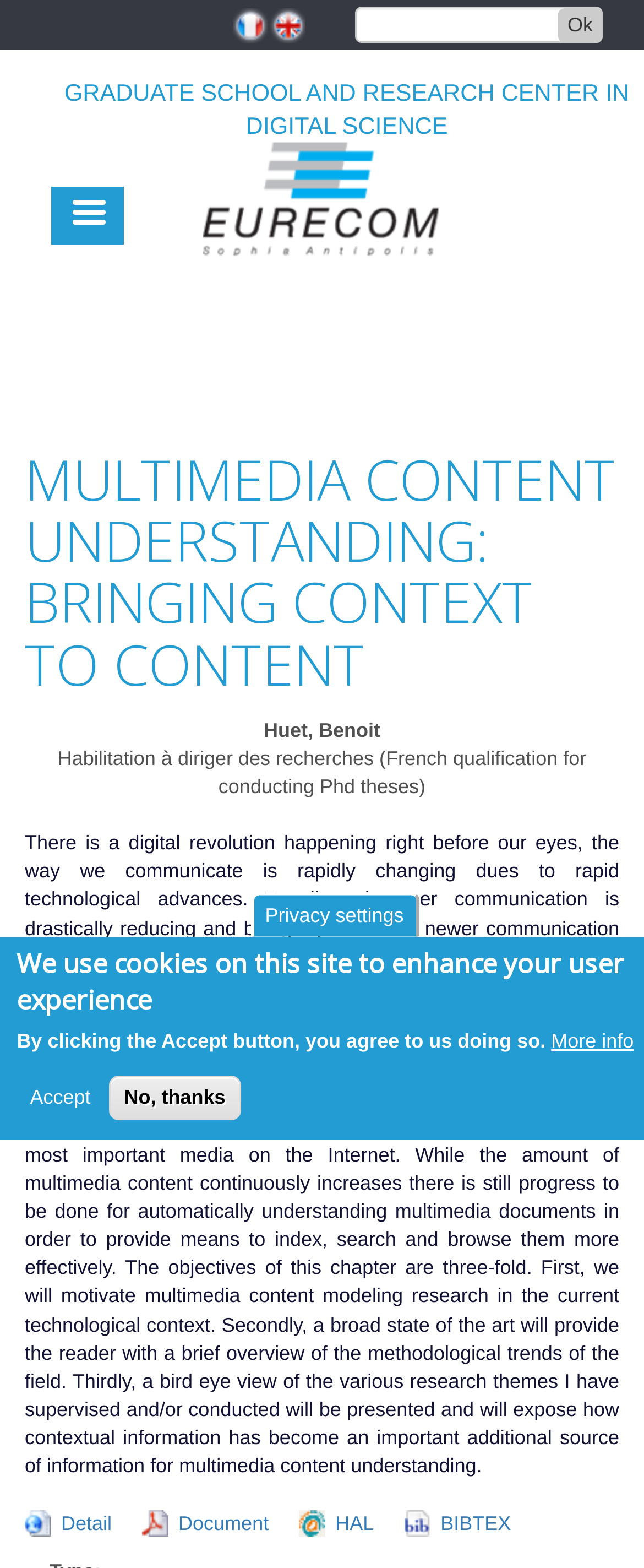For the given element description Document, determine the bounding box coordinates of the UI element. The coordinates should follow the format (top-left x, top-left y, bottom-right x, bottom-right y) and be within the range of 0 to 1.

[0.277, 0.964, 0.417, 0.978]